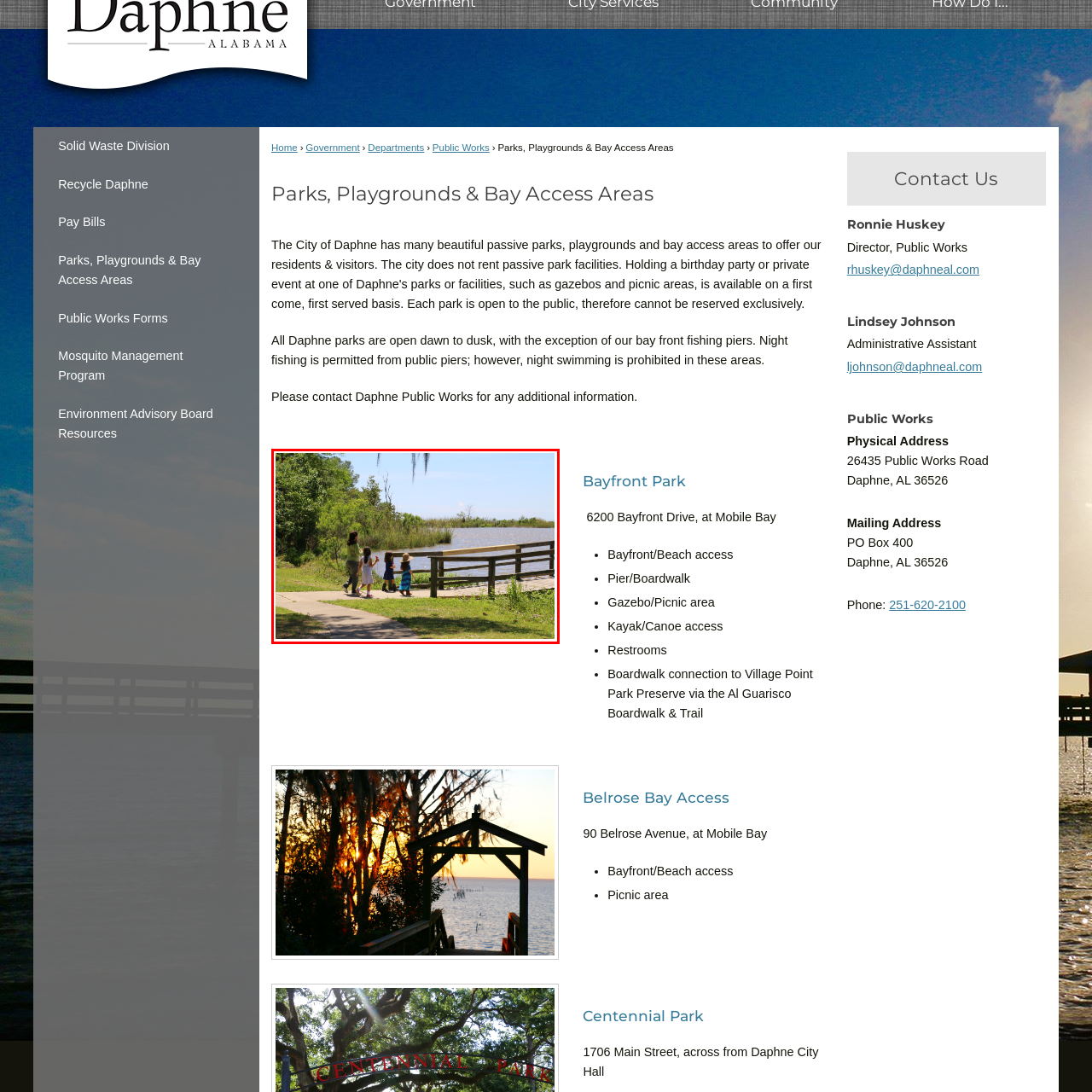What type of clothing are the children wearing?
Observe the image part marked by the red bounding box and give a detailed answer to the question.

The caption states that the children are 'dressed in vibrant, playful clothing', suggesting that their outfits are bright and fun.